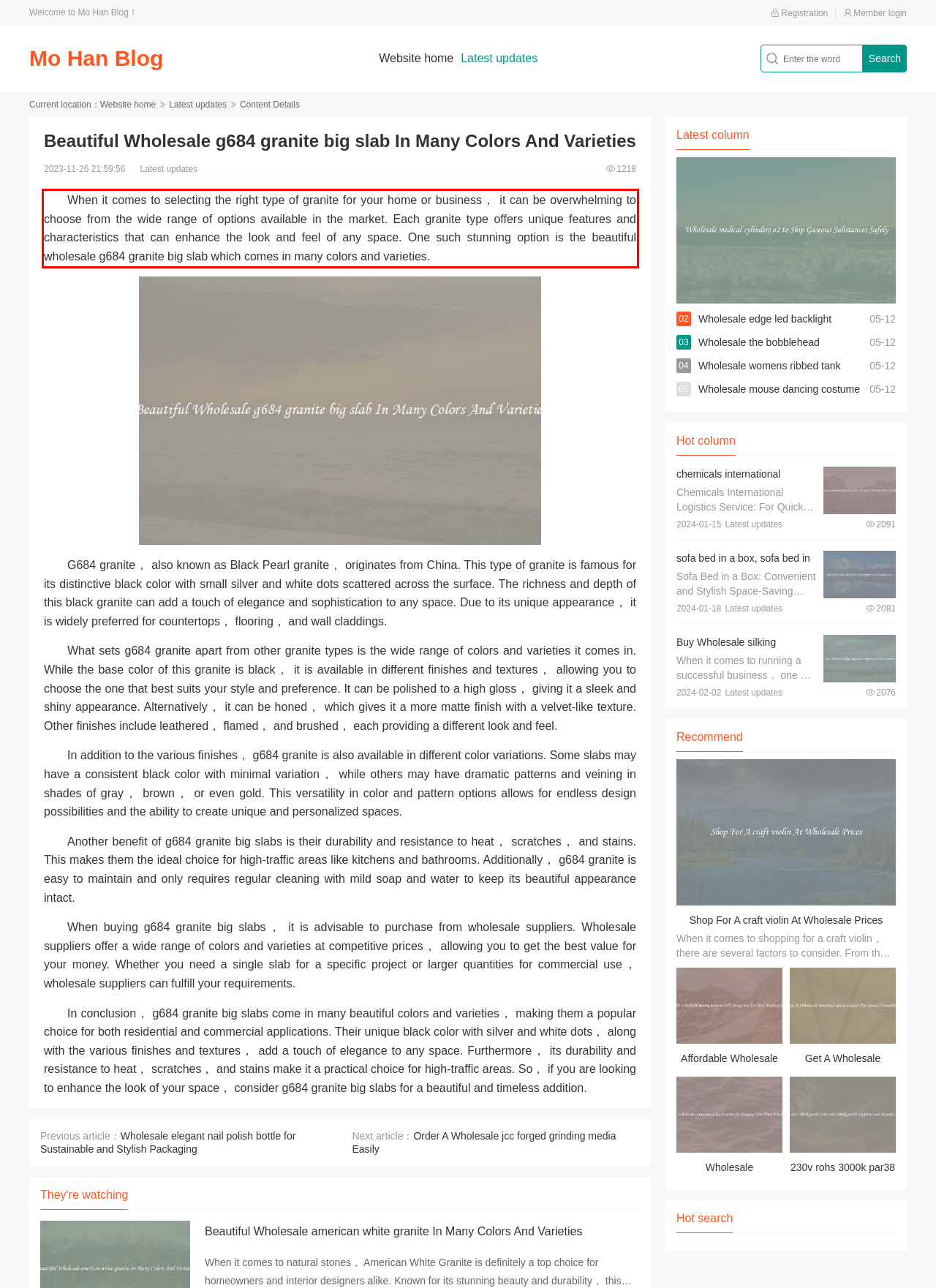Locate the red bounding box in the provided webpage screenshot and use OCR to determine the text content inside it.

When it comes to selecting the right type of granite for your home or business， it can be overwhelming to choose from the wide range of options available in the market. Each granite type offers unique features and characteristics that can enhance the look and feel of any space. One such stunning option is the beautiful wholesale g684 granite big slab which comes in many colors and varieties.